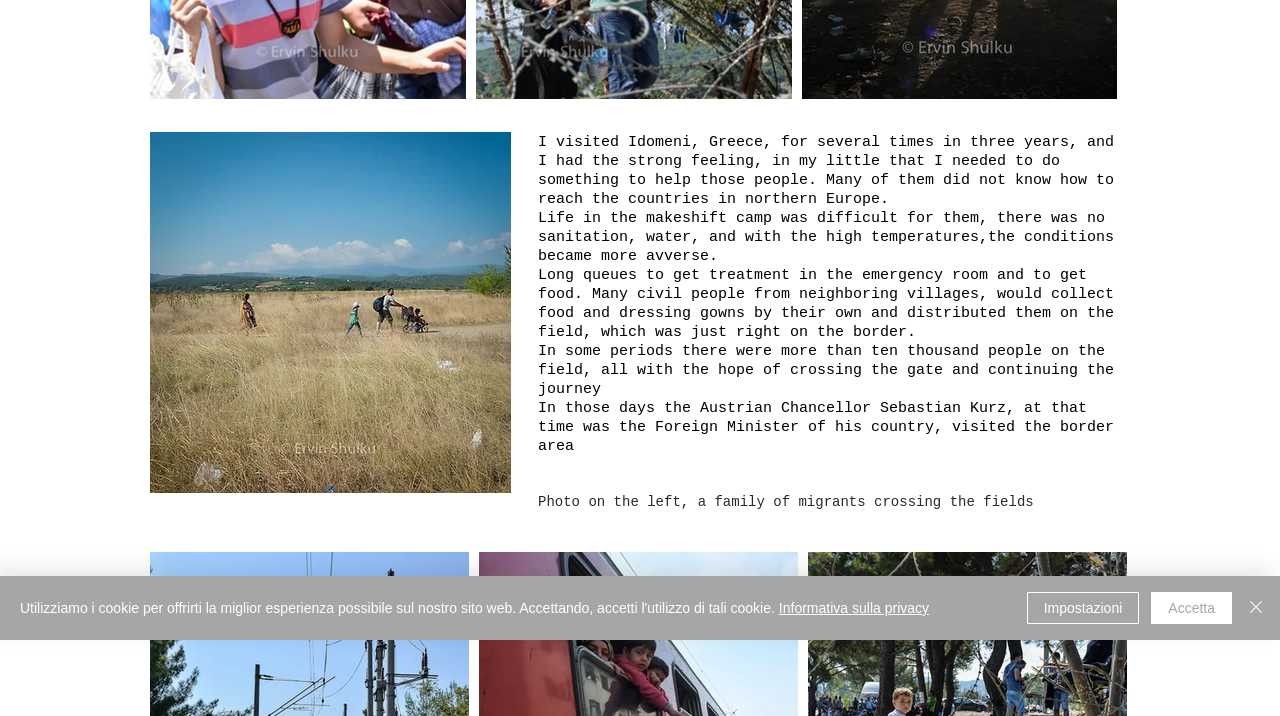From the webpage screenshot, identify the region described by Informativa sulla privacy. Provide the bounding box coordinates as (top-left x, top-left y, bottom-right x, bottom-right y), with each value being a floating point number between 0 and 1.

[0.608, 0.838, 0.726, 0.86]